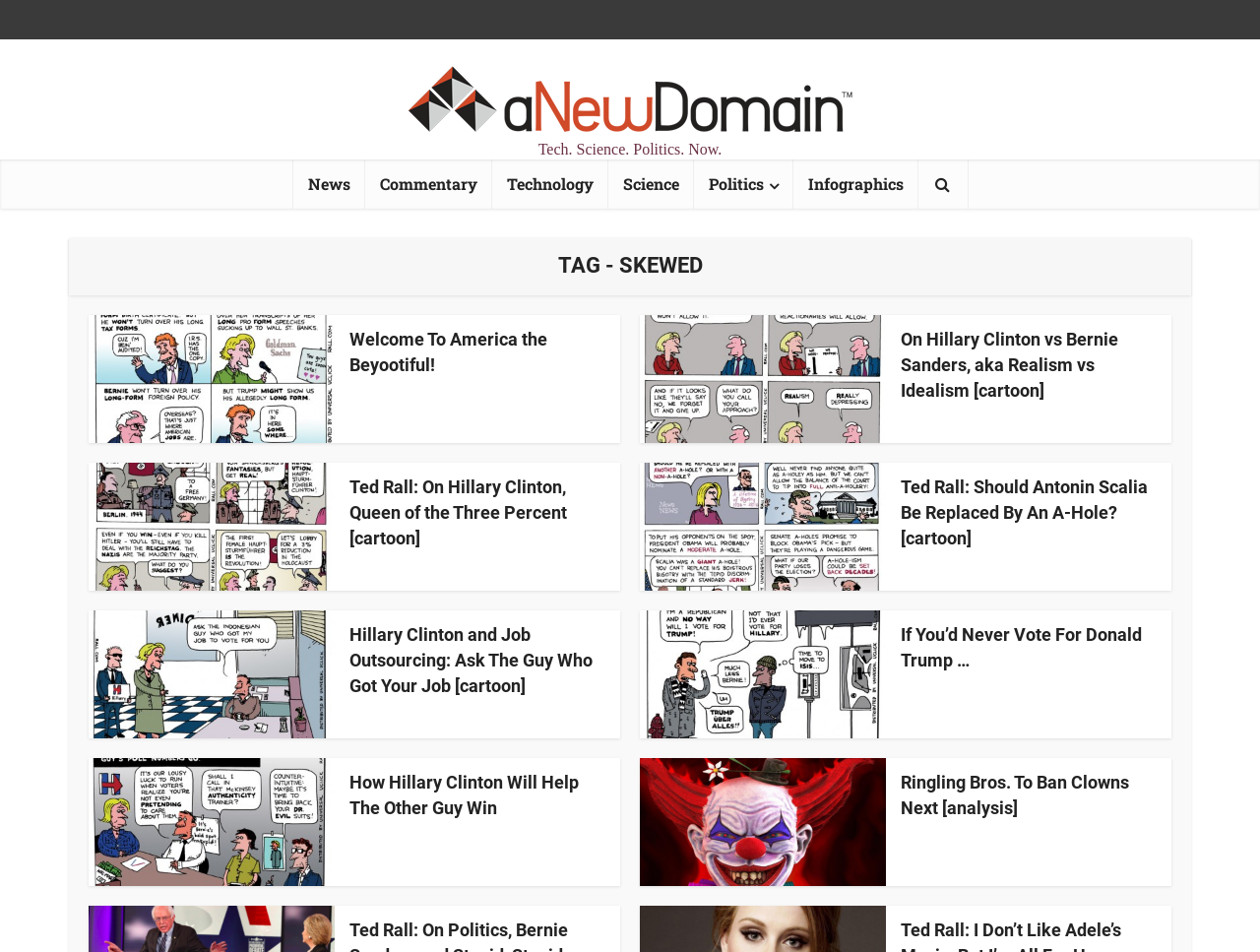What is the category of the first article?
From the screenshot, supply a one-word or short-phrase answer.

News